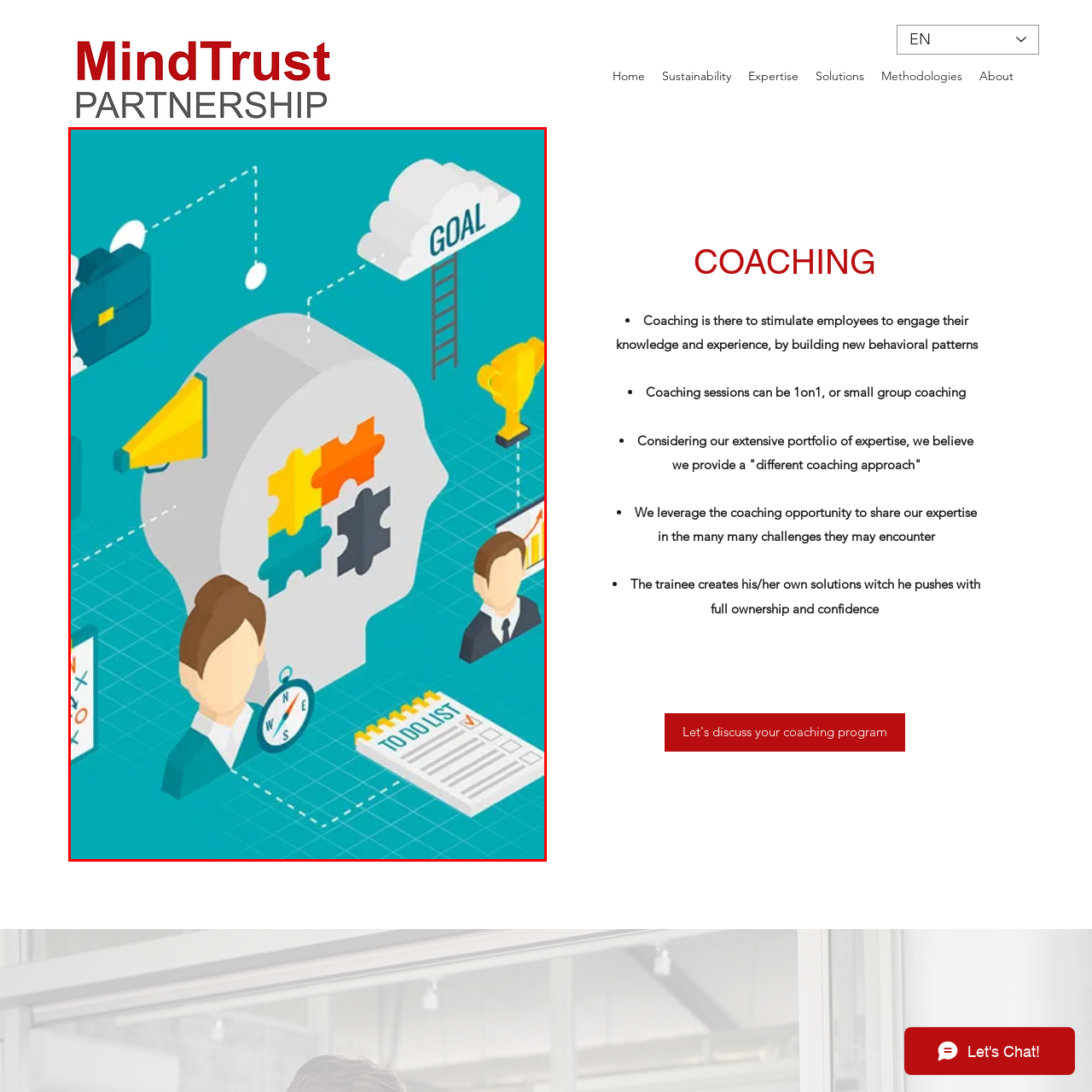Observe the content inside the red rectangle, What does the ladder lead up to? 
Give your answer in just one word or phrase.

A cloud labeled 'GOAL'